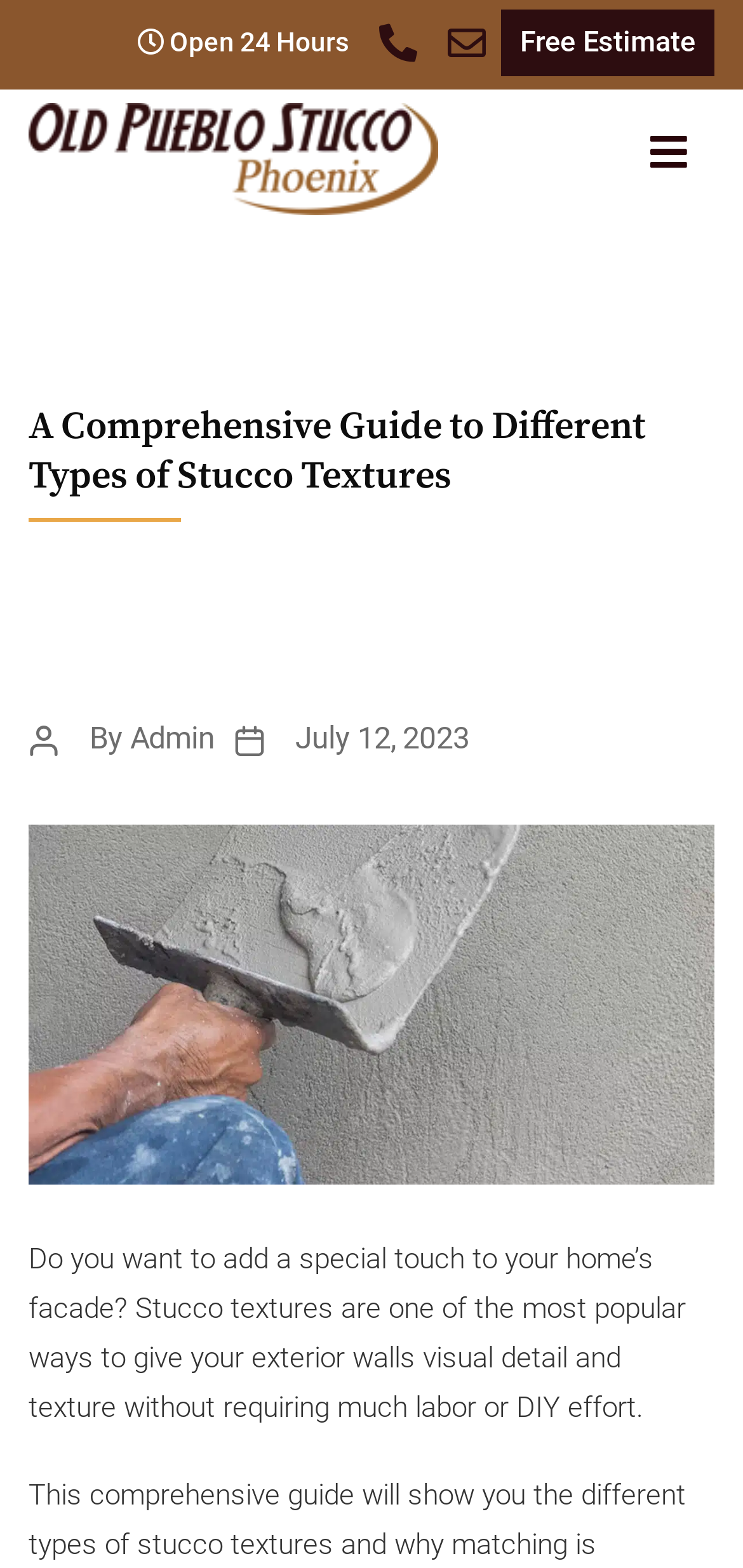Is there a 'Free Estimate' link?
Using the image as a reference, answer the question with a short word or phrase.

Yes